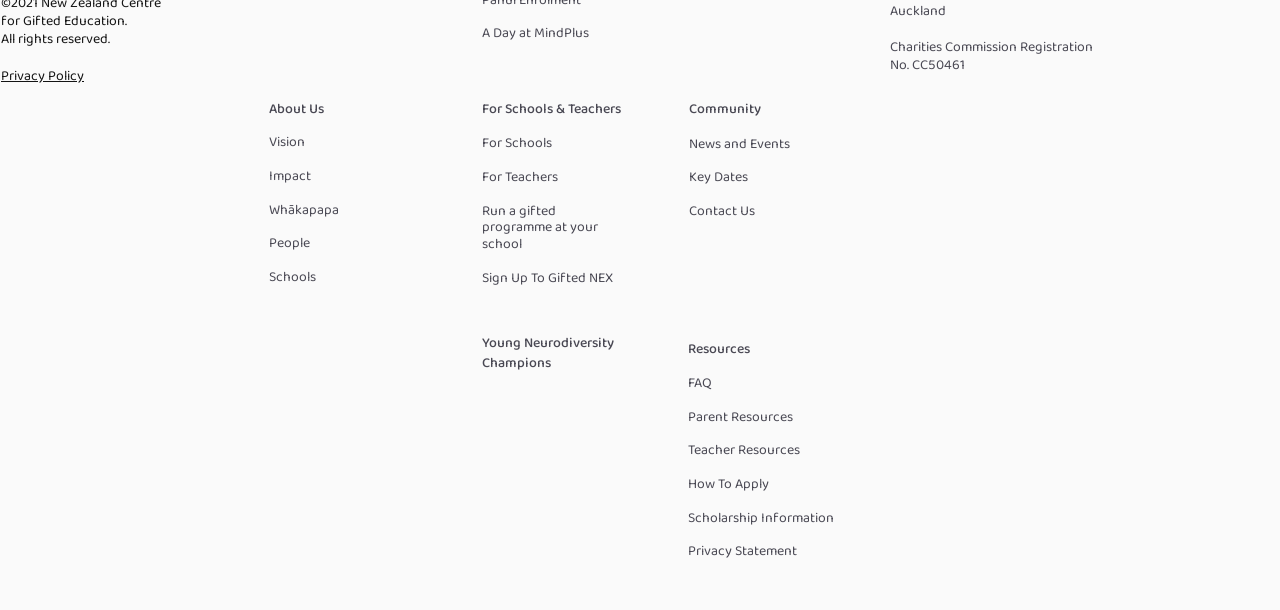Find the bounding box of the UI element described as: "Teacher Resources". The bounding box coordinates should be given as four float values between 0 and 1, i.e., [left, top, right, bottom].

[0.538, 0.72, 0.625, 0.756]